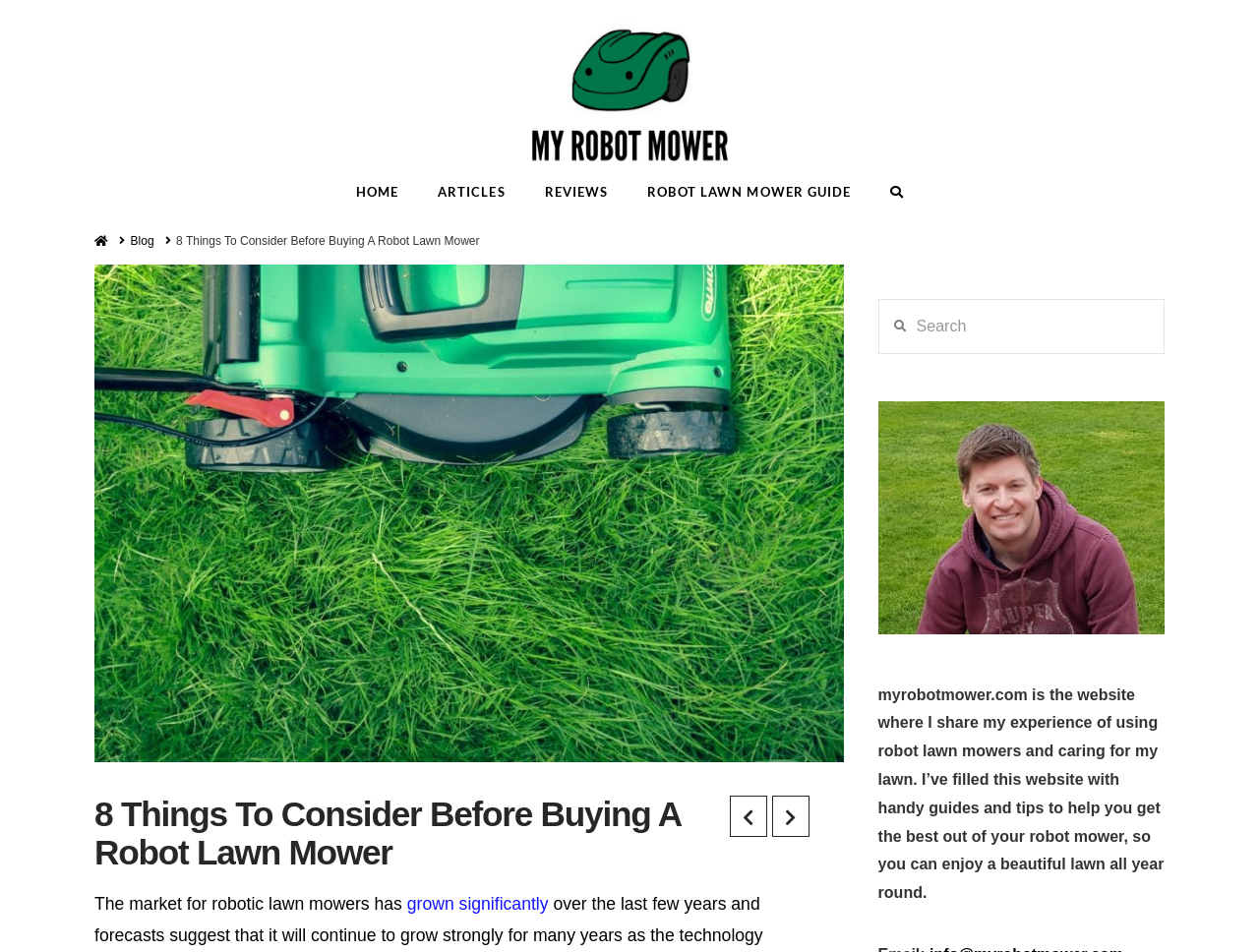Kindly determine the bounding box coordinates for the area that needs to be clicked to execute this instruction: "read the reviews of robot lawn mowers".

[0.417, 0.185, 0.499, 0.226]